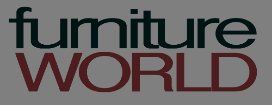Respond with a single word or phrase for the following question: 
How many years of service does Furniture World have?

154 years